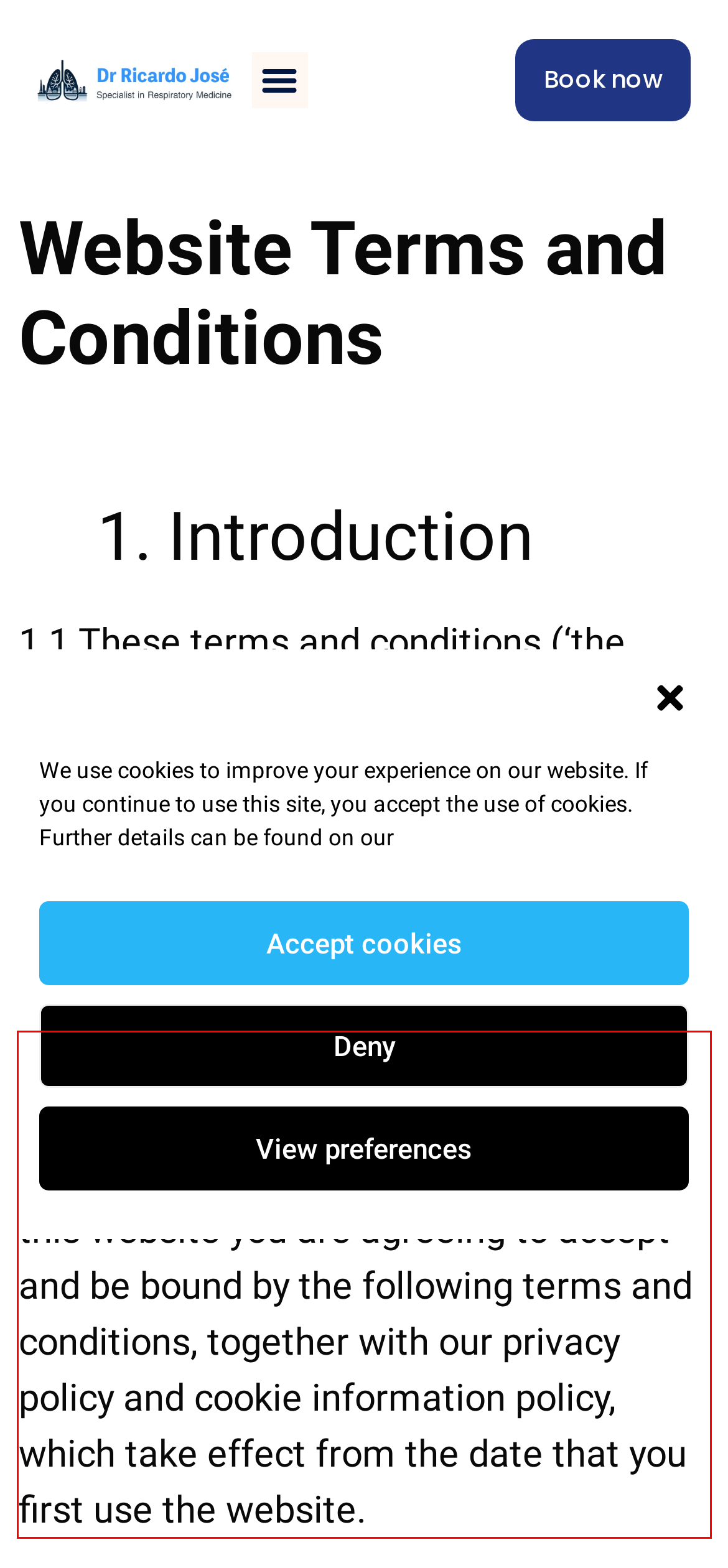You have a screenshot of a webpage with a UI element highlighted by a red bounding box. Use OCR to obtain the text within this highlighted area.

1.2 Dr Ricardo Jose maintains this website for your personal use and viewing. If you access, browse and use this website you are agreeing to accept and be bound by the following terms and conditions, together with our privacy policy and cookie information policy, which take effect from the date that you first use the website.